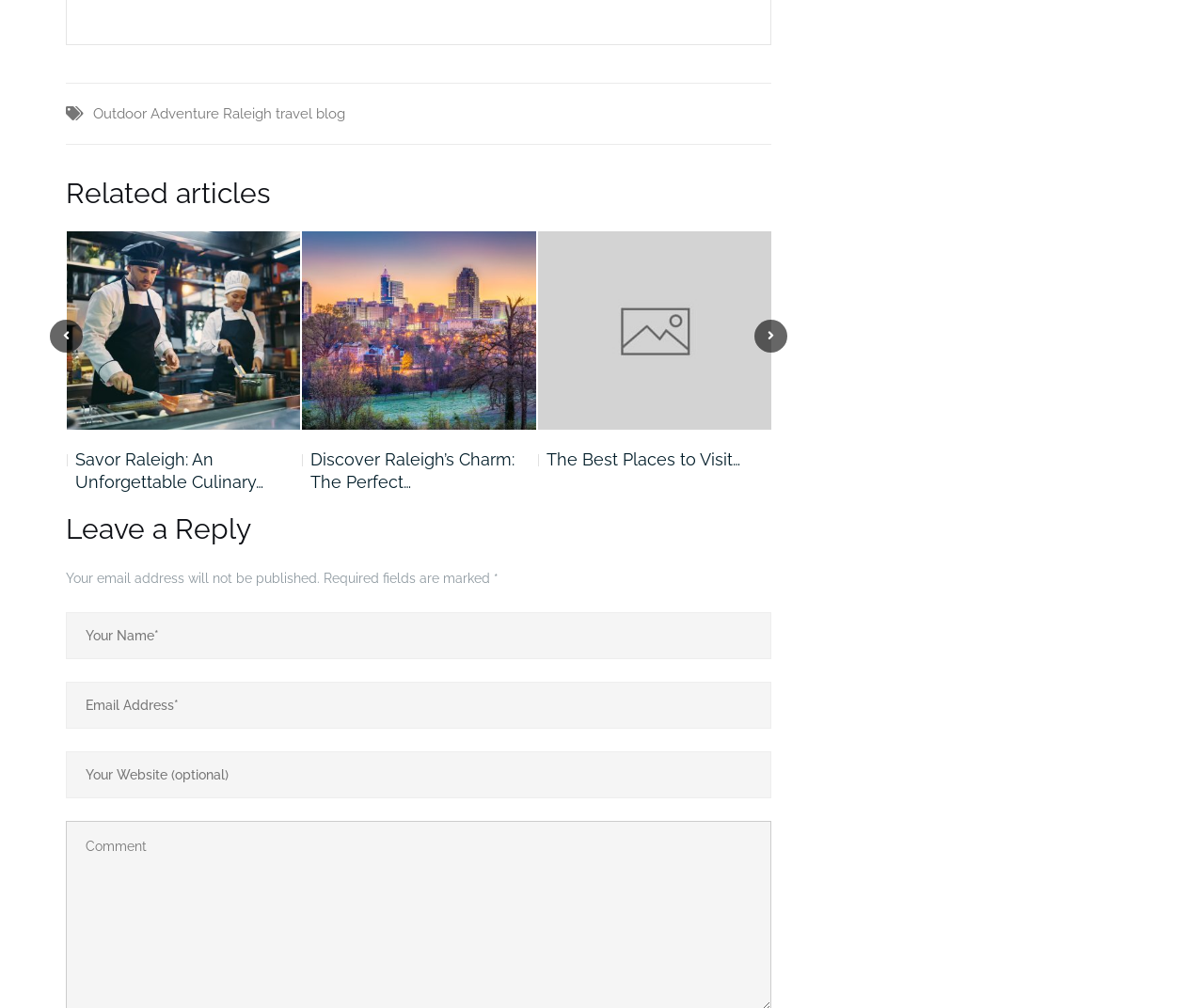How many textboxes are there in the comment section?
Using the visual information, reply with a single word or short phrase.

3